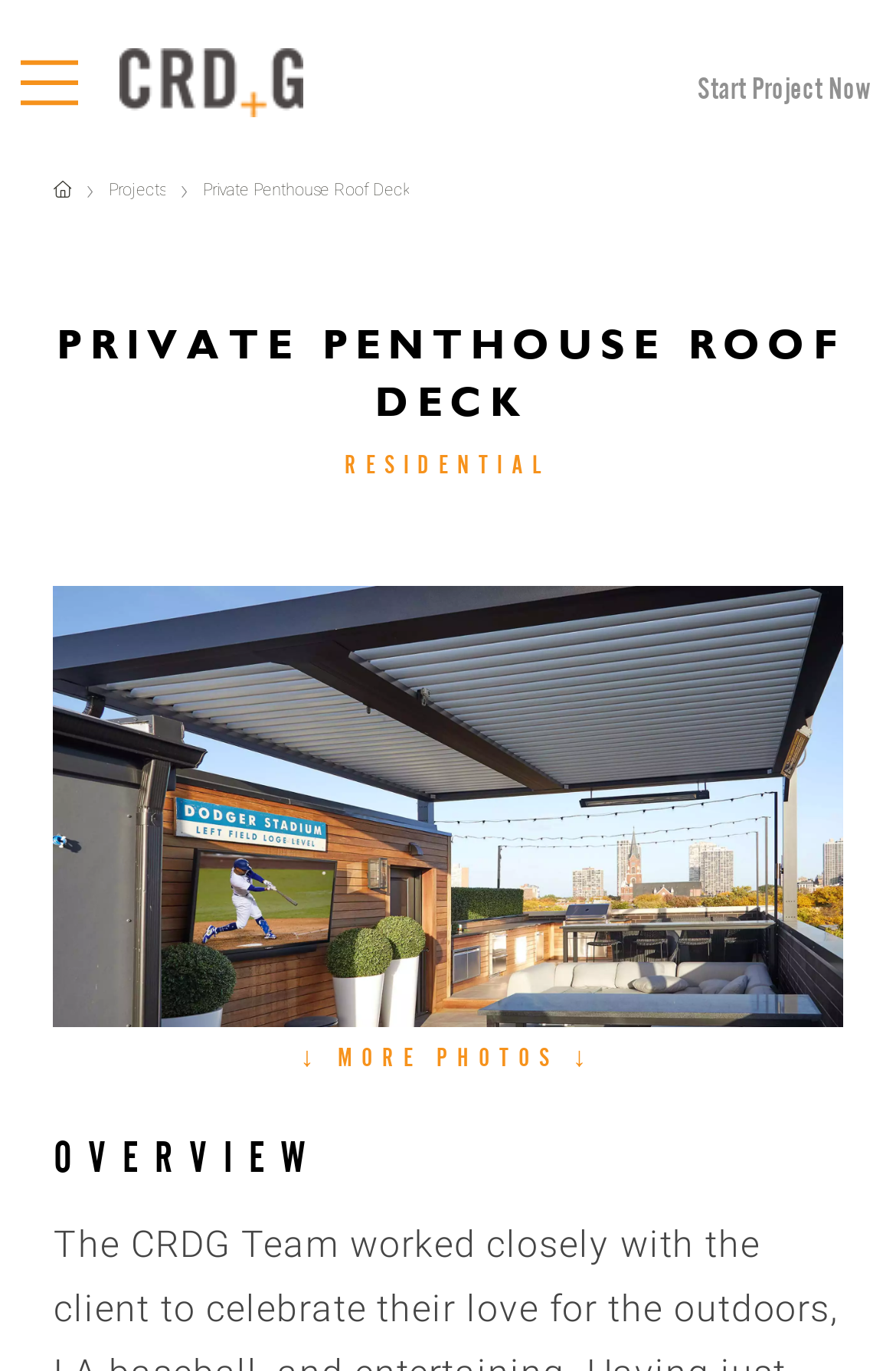Identify the bounding box coordinates necessary to click and complete the given instruction: "Start a new project".

[0.752, 0.0, 1.0, 0.121]